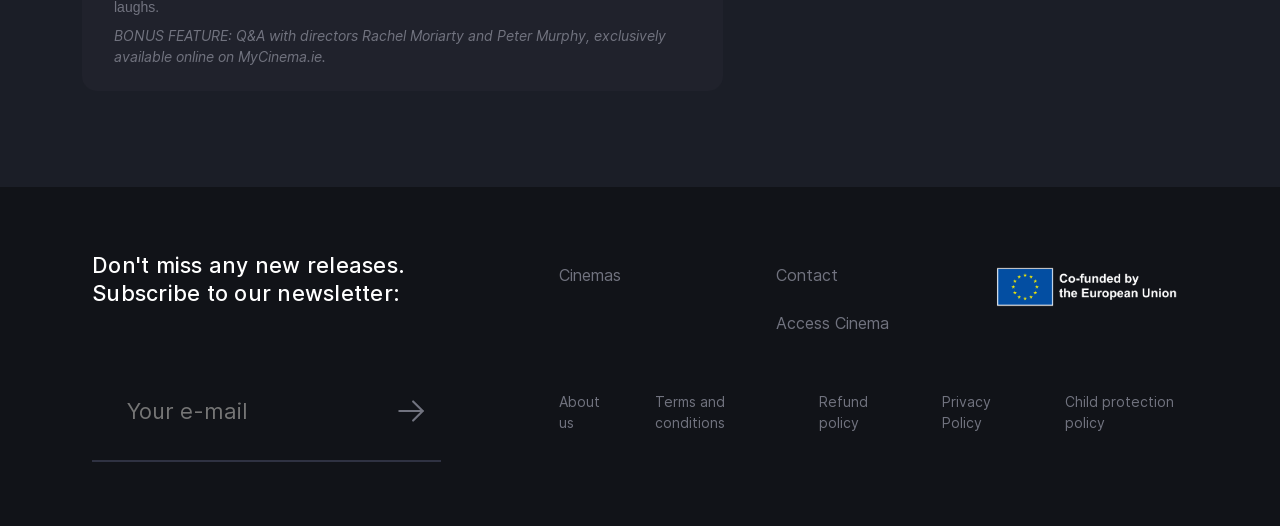Find the bounding box coordinates for the area that should be clicked to accomplish the instruction: "Read the About us page".

[0.436, 0.72, 0.474, 0.845]